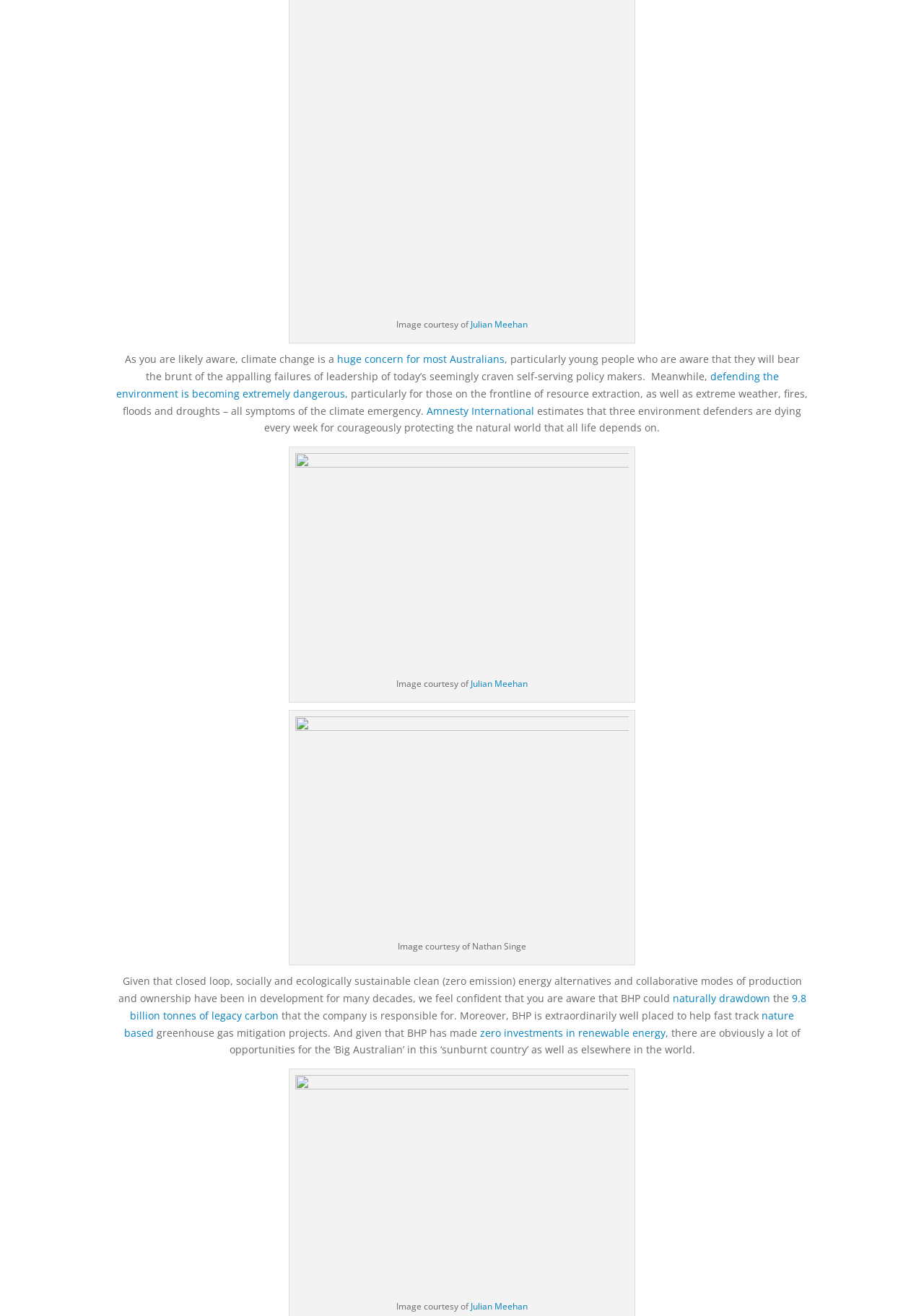Kindly determine the bounding box coordinates of the area that needs to be clicked to fulfill this instruction: "Read more about the huge concern for most Australians".

[0.364, 0.268, 0.546, 0.278]